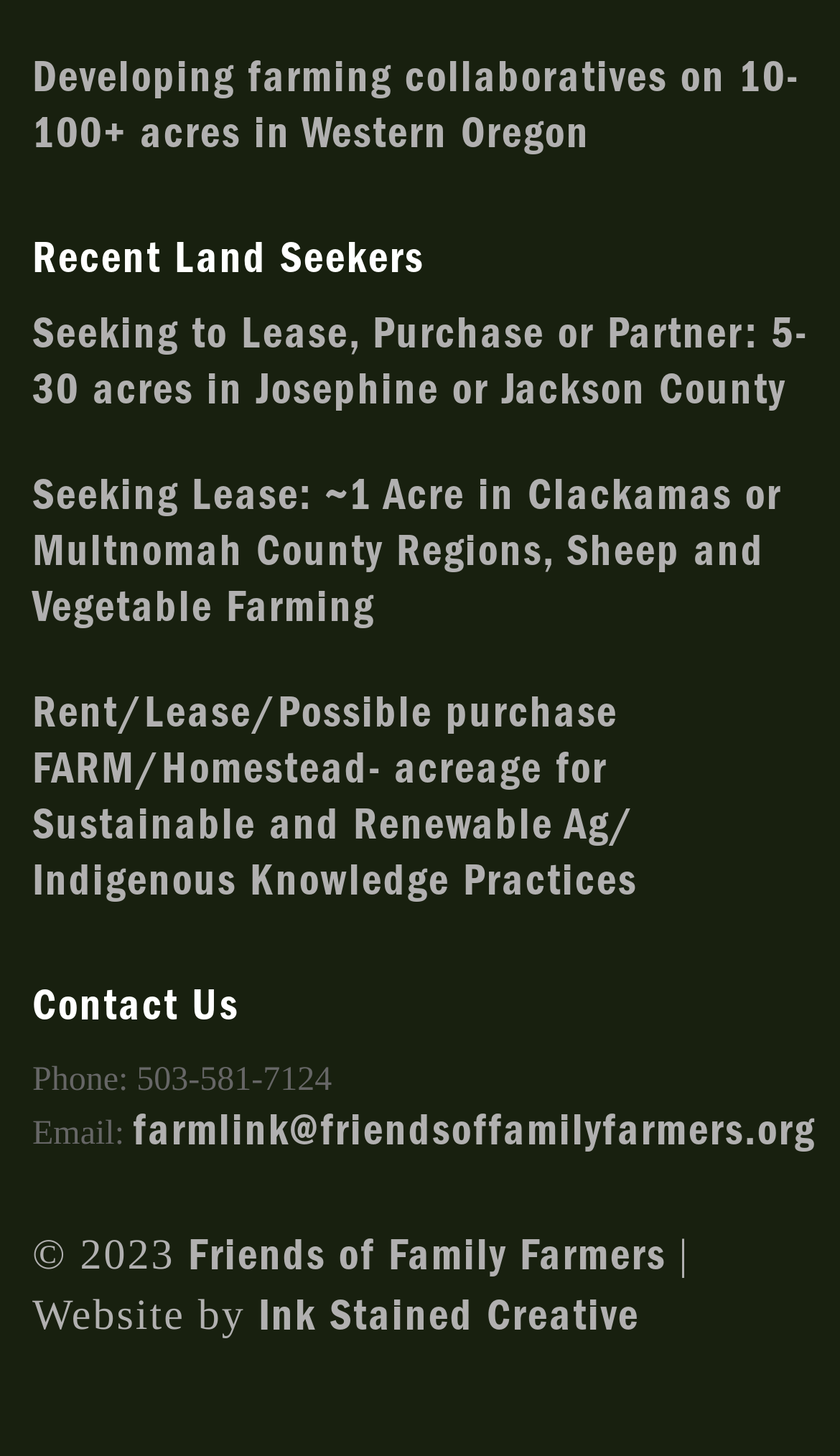Give a one-word or short-phrase answer to the following question: 
How many land seekers are listed?

4